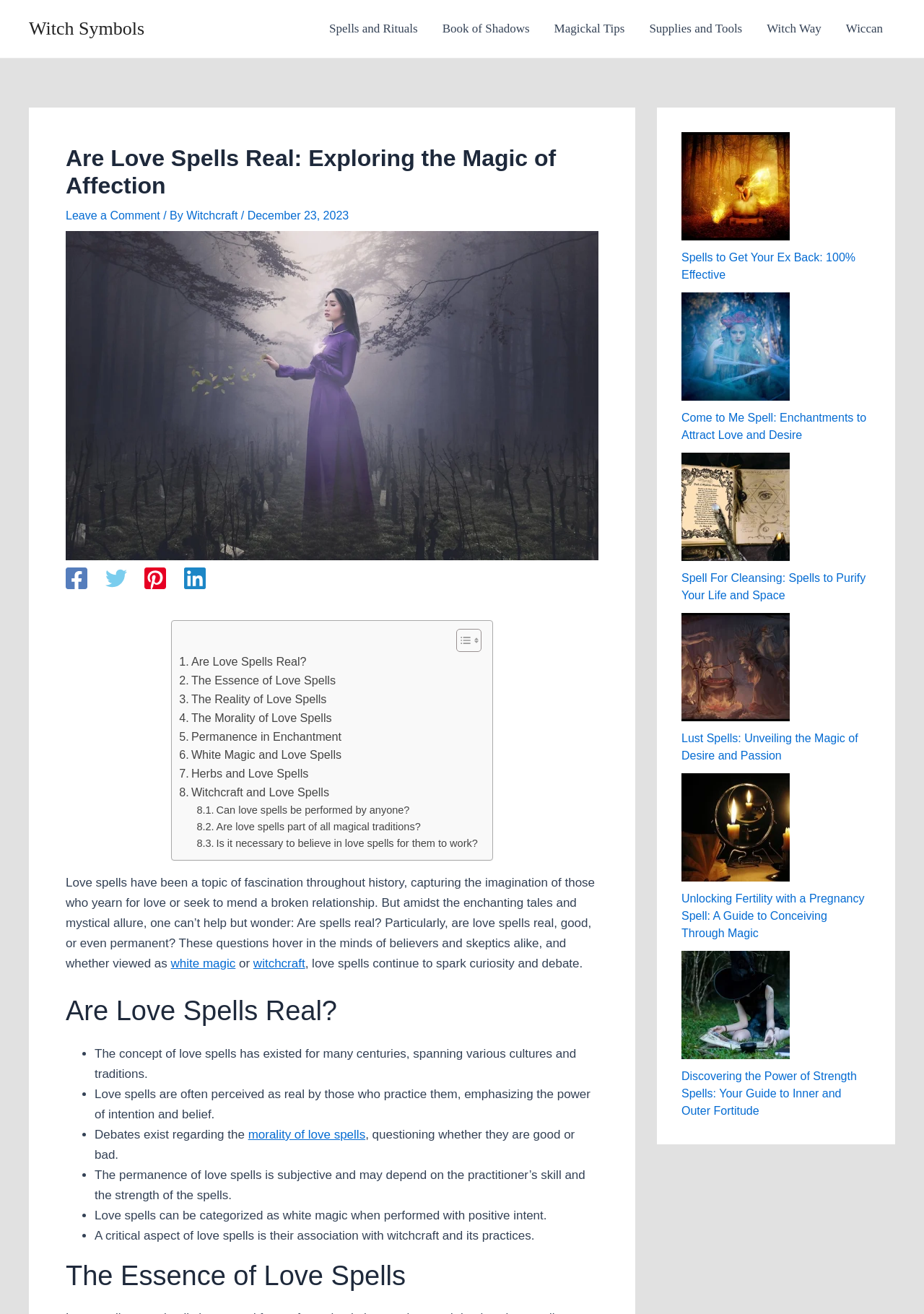Refer to the image and offer a detailed explanation in response to the question: What is the purpose of the 'Toggle Table of Content' link?

The 'Toggle Table of Content' link is located near the top of the webpage, and its purpose is to allow users to show or hide the table of content, which lists the various sections and subsections of the webpage.